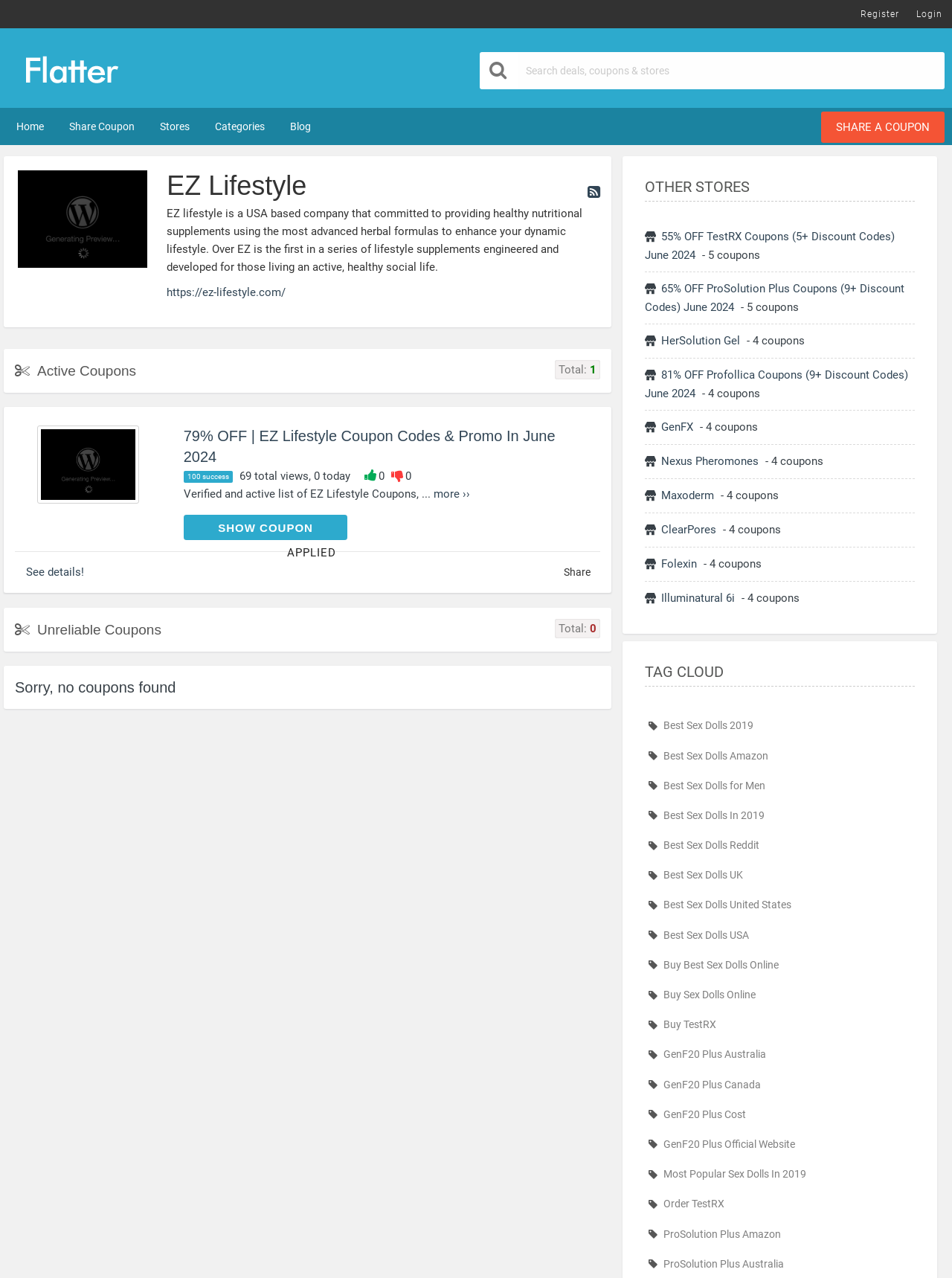Please find the bounding box coordinates for the clickable element needed to perform this instruction: "Click on Register".

[0.898, 0.002, 0.951, 0.02]